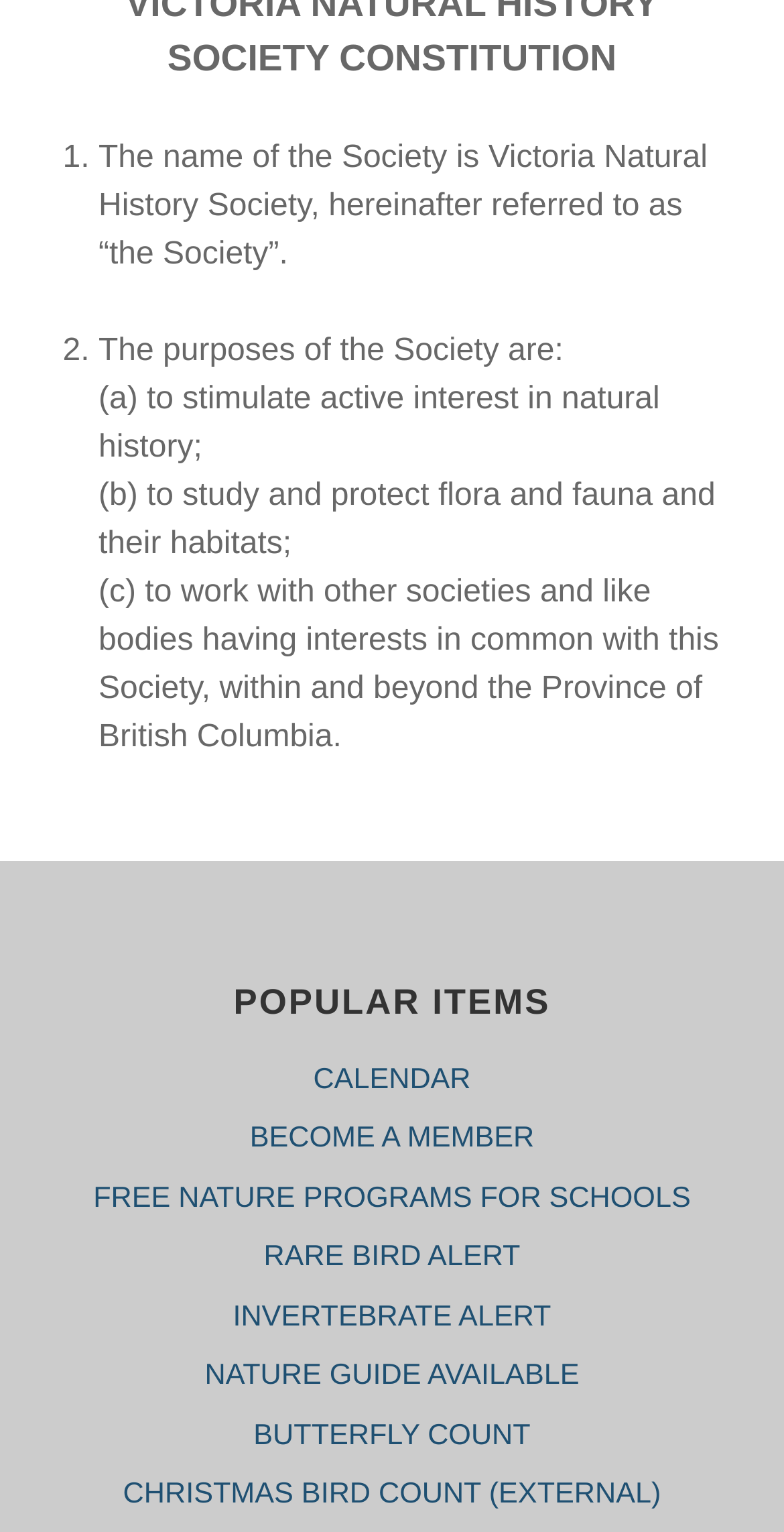Find and provide the bounding box coordinates for the UI element described with: "W&M Featured Events".

None